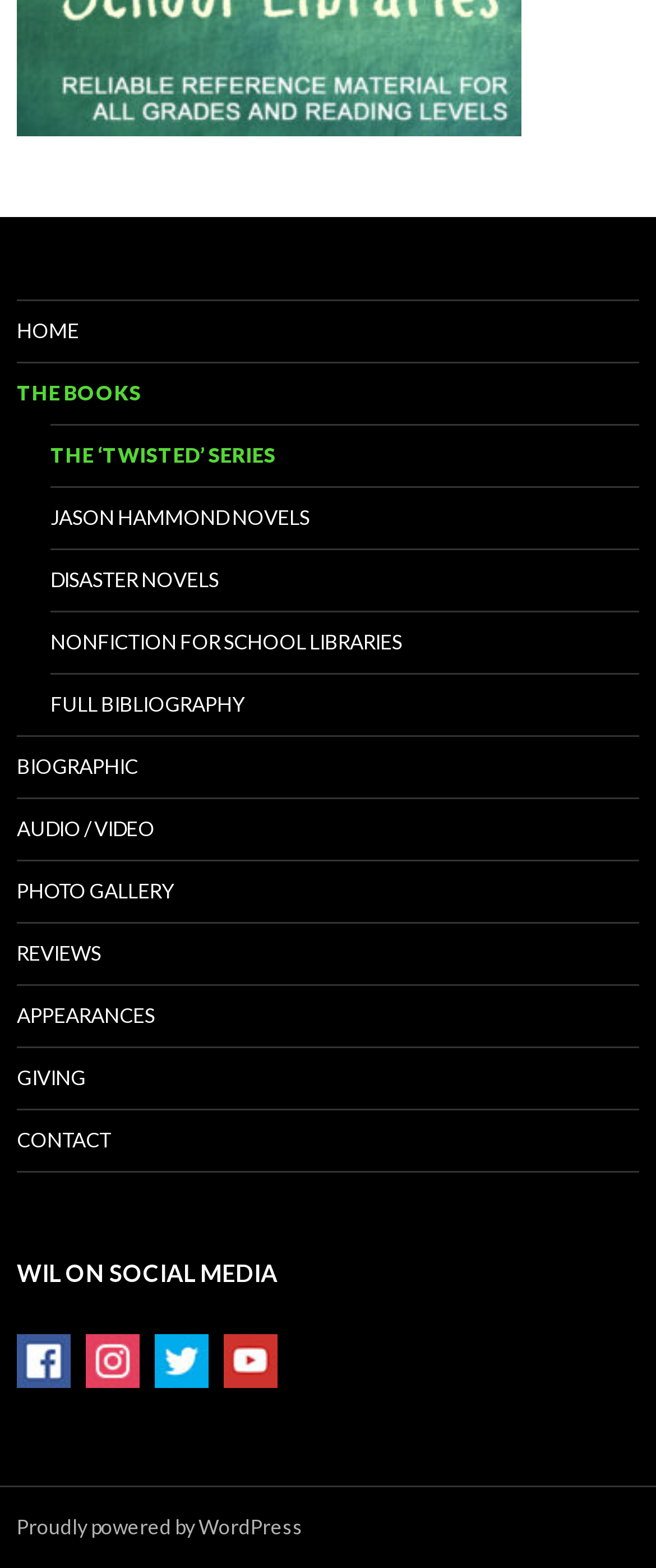Determine the bounding box coordinates of the clickable element necessary to fulfill the instruction: "Share via Facebook". Provide the coordinates as four float numbers within the 0 to 1 range, i.e., [left, top, right, bottom].

None